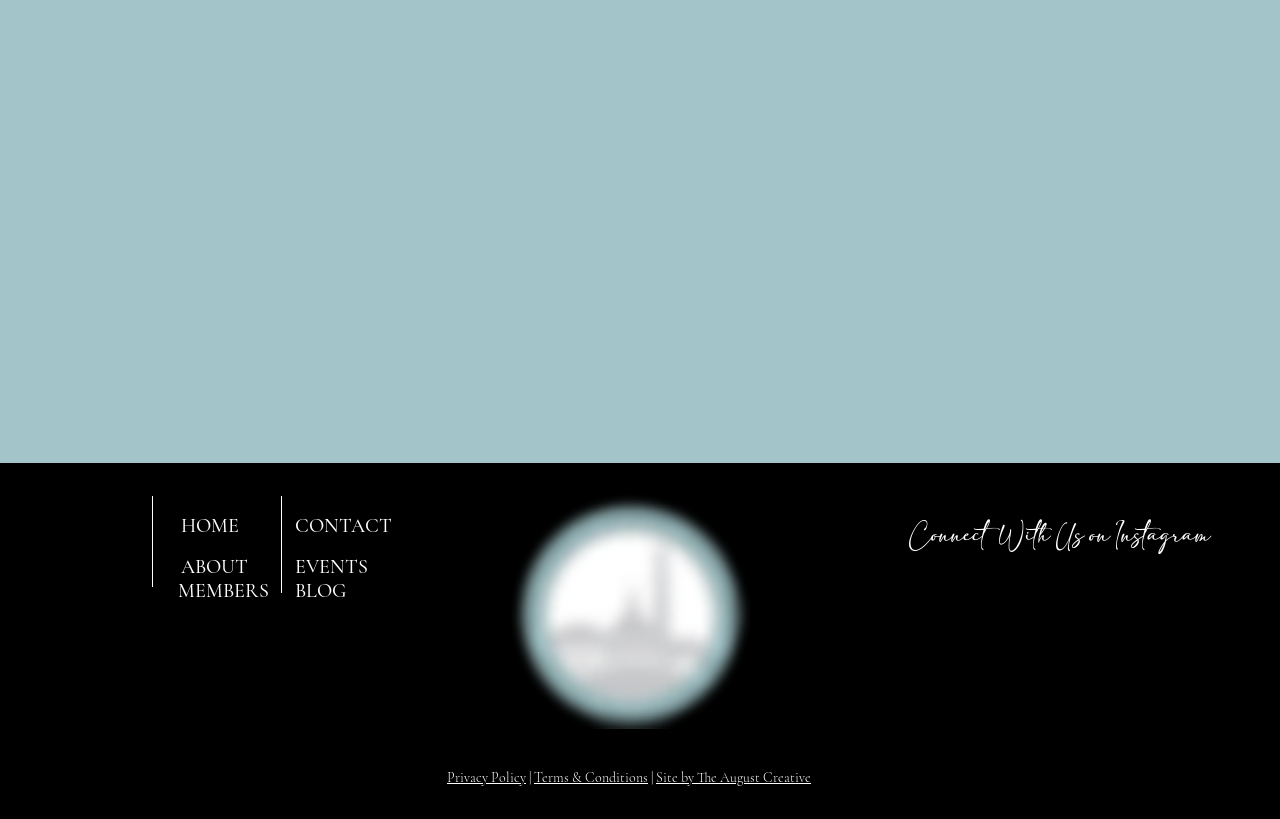Bounding box coordinates are to be given in the format (top-left x, top-left y, bottom-right x, bottom-right y). All values must be floating point numbers between 0 and 1. Provide the bounding box coordinate for the UI element described as: Privacy Policy

[0.349, 0.939, 0.411, 0.96]